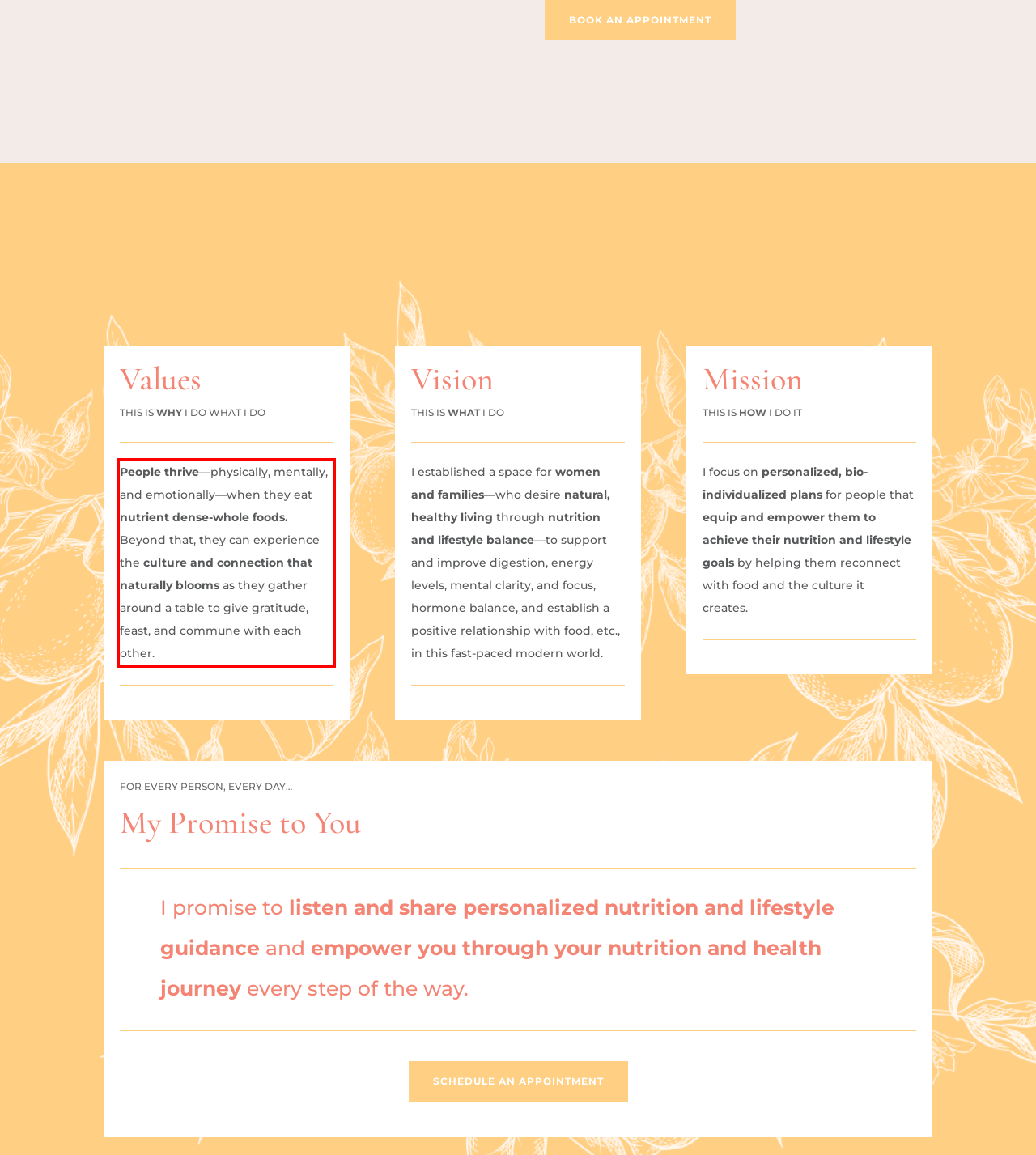Using OCR, extract the text content found within the red bounding box in the given webpage screenshot.

People thrive—physically, mentally, and emotionally—when they eat nutrient dense-whole foods. Beyond that, they can experience the culture and connection that naturally blooms as they gather around a table to give gratitude, feast, and commune with each other.